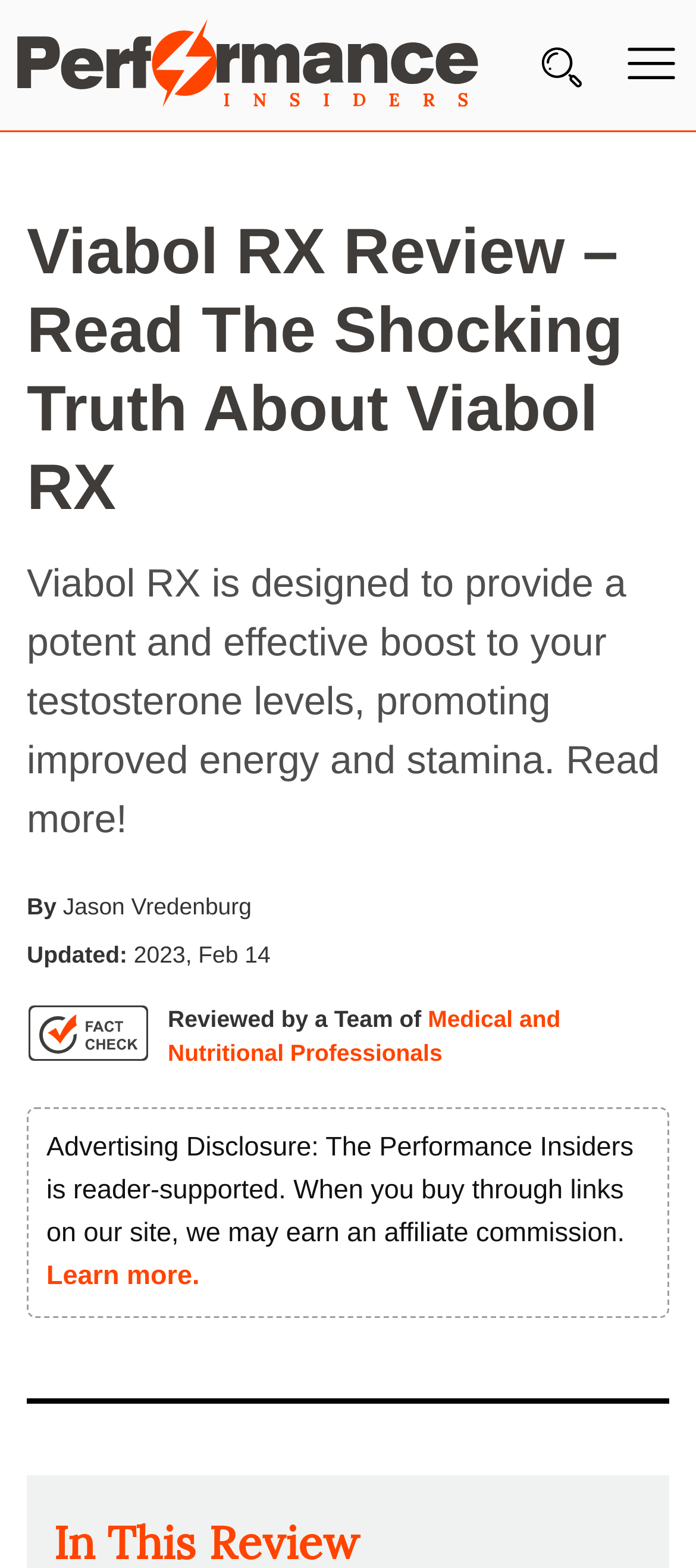Highlight the bounding box coordinates of the element you need to click to perform the following instruction: "Check the fact check."

[0.038, 0.636, 0.215, 0.677]